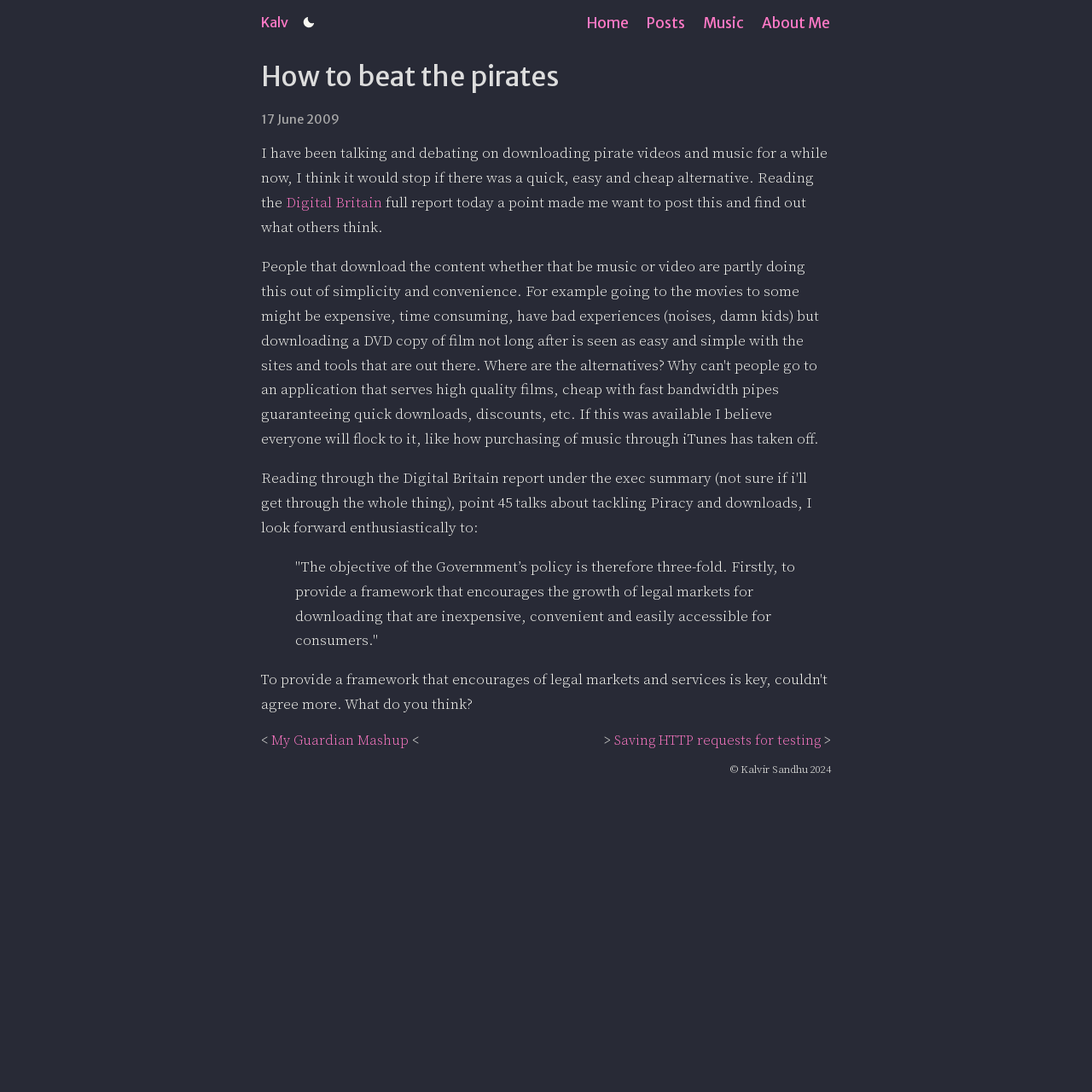Please reply to the following question using a single word or phrase: 
What is the name of the linked article?

Digital Britain